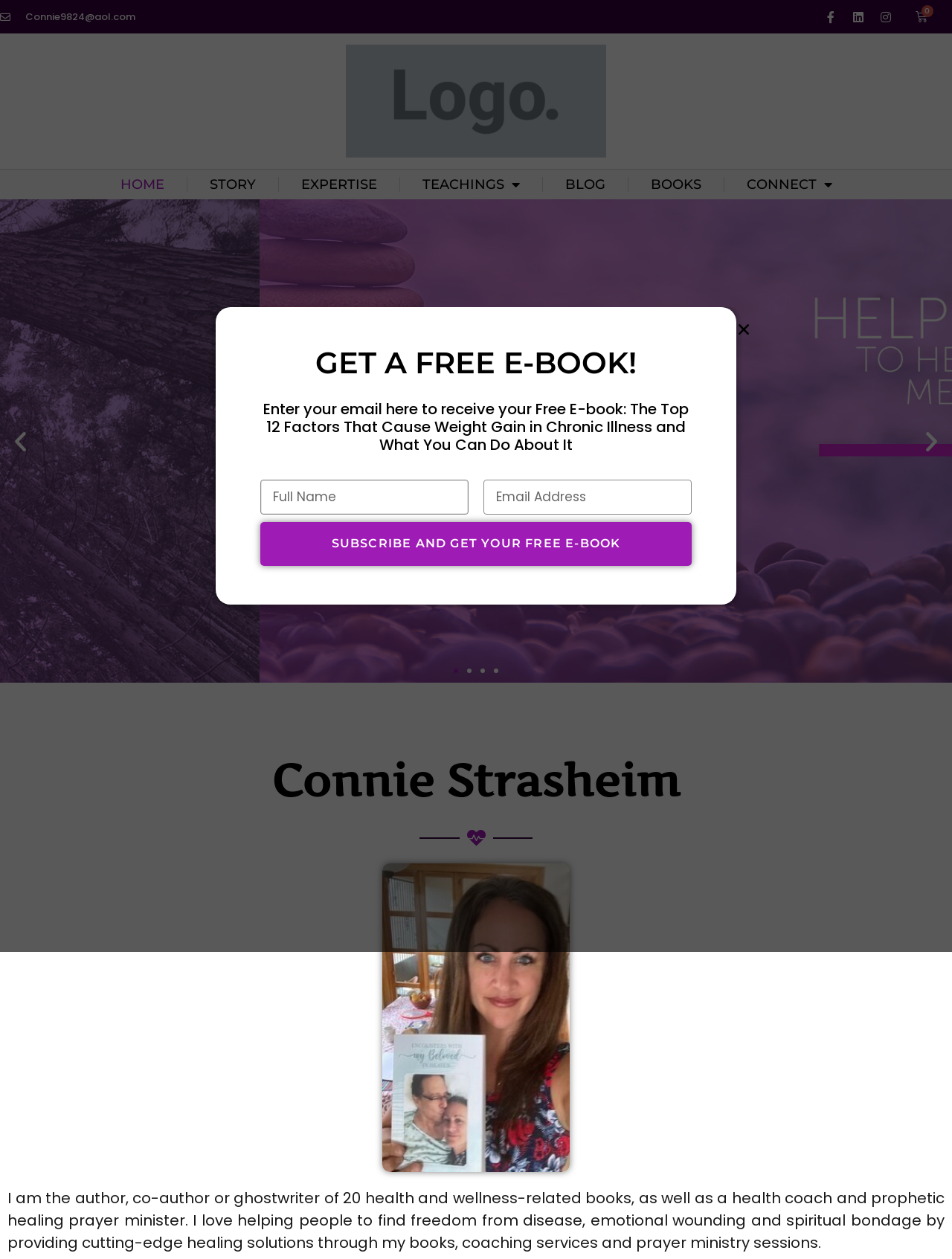Identify the bounding box coordinates of the clickable section necessary to follow the following instruction: "Visit Connie's Facebook page". The coordinates should be presented as four float numbers from 0 to 1, i.e., [left, top, right, bottom].

[0.861, 0.004, 0.886, 0.023]